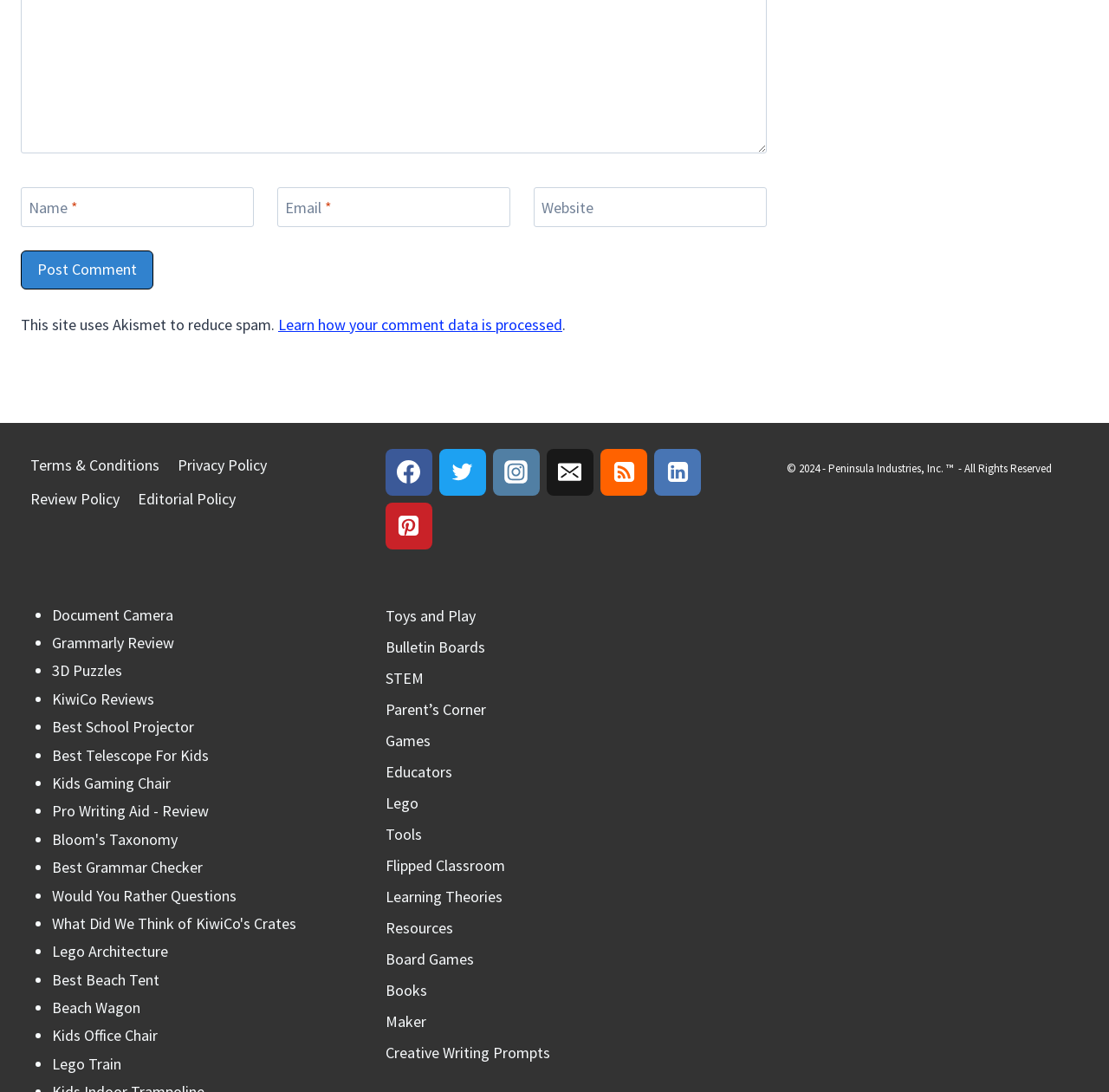Can you identify the bounding box coordinates of the clickable region needed to carry out this instruction: 'Visit the Terms & Conditions page'? The coordinates should be four float numbers within the range of 0 to 1, stated as [left, top, right, bottom].

[0.019, 0.411, 0.152, 0.442]